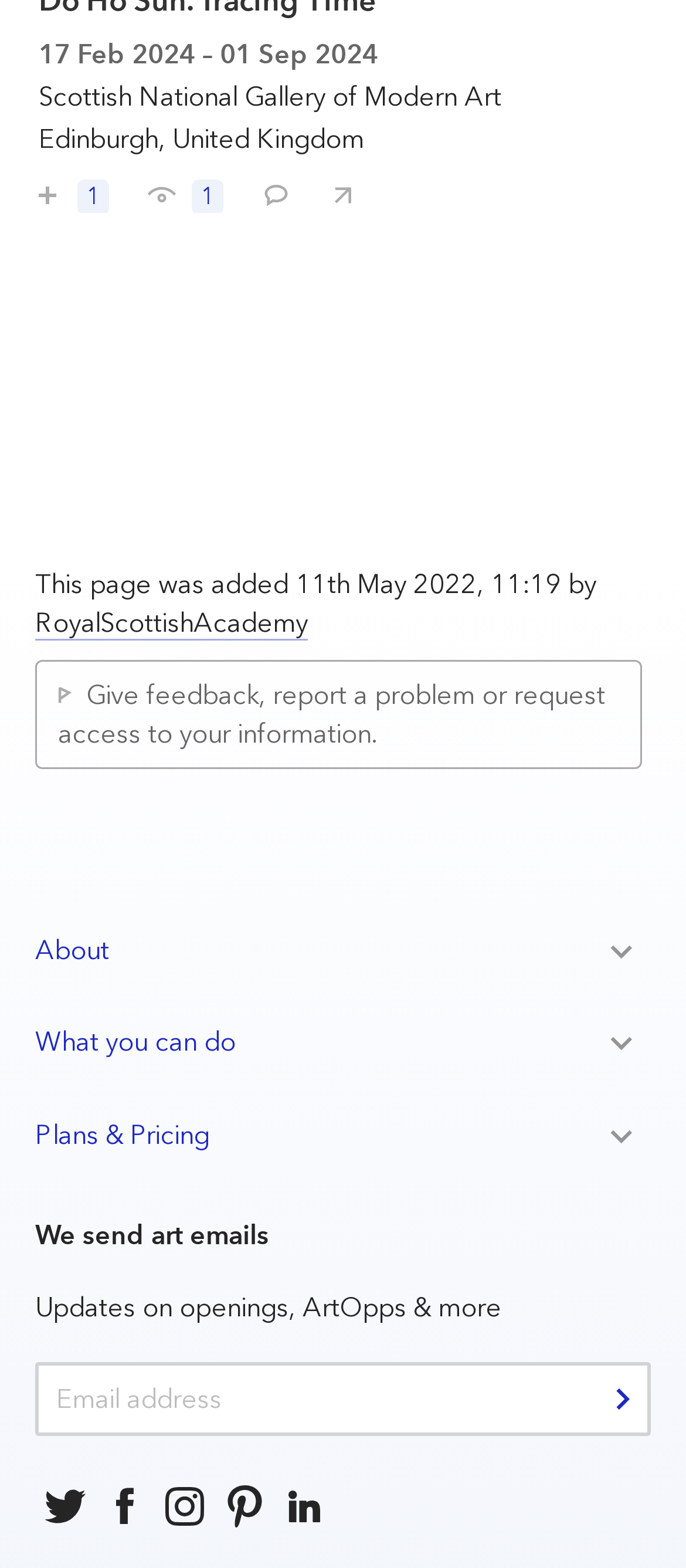Give the bounding box coordinates for the element described by: "RoyalScottishAcademy".

[0.051, 0.387, 0.449, 0.408]